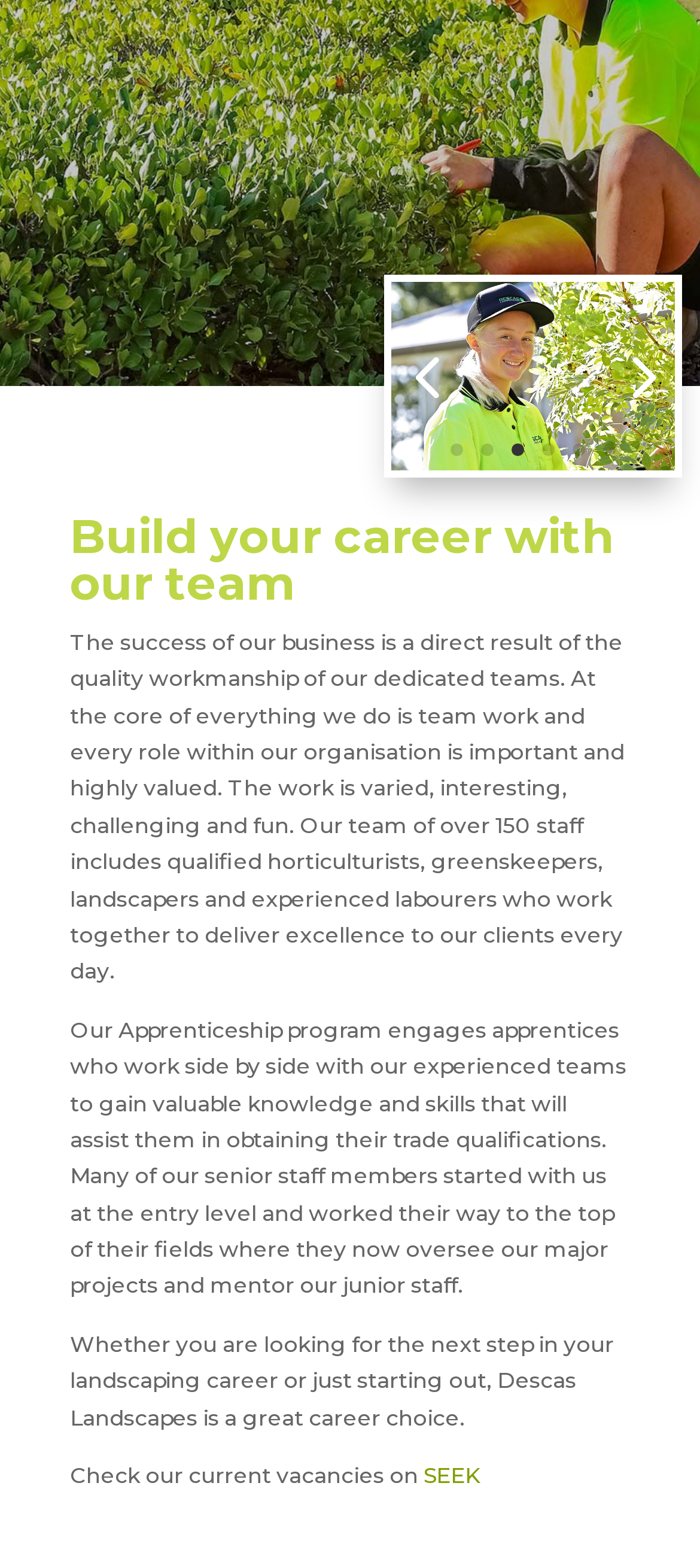Identify the bounding box for the element characterized by the following description: "1".

[0.643, 0.282, 0.661, 0.29]